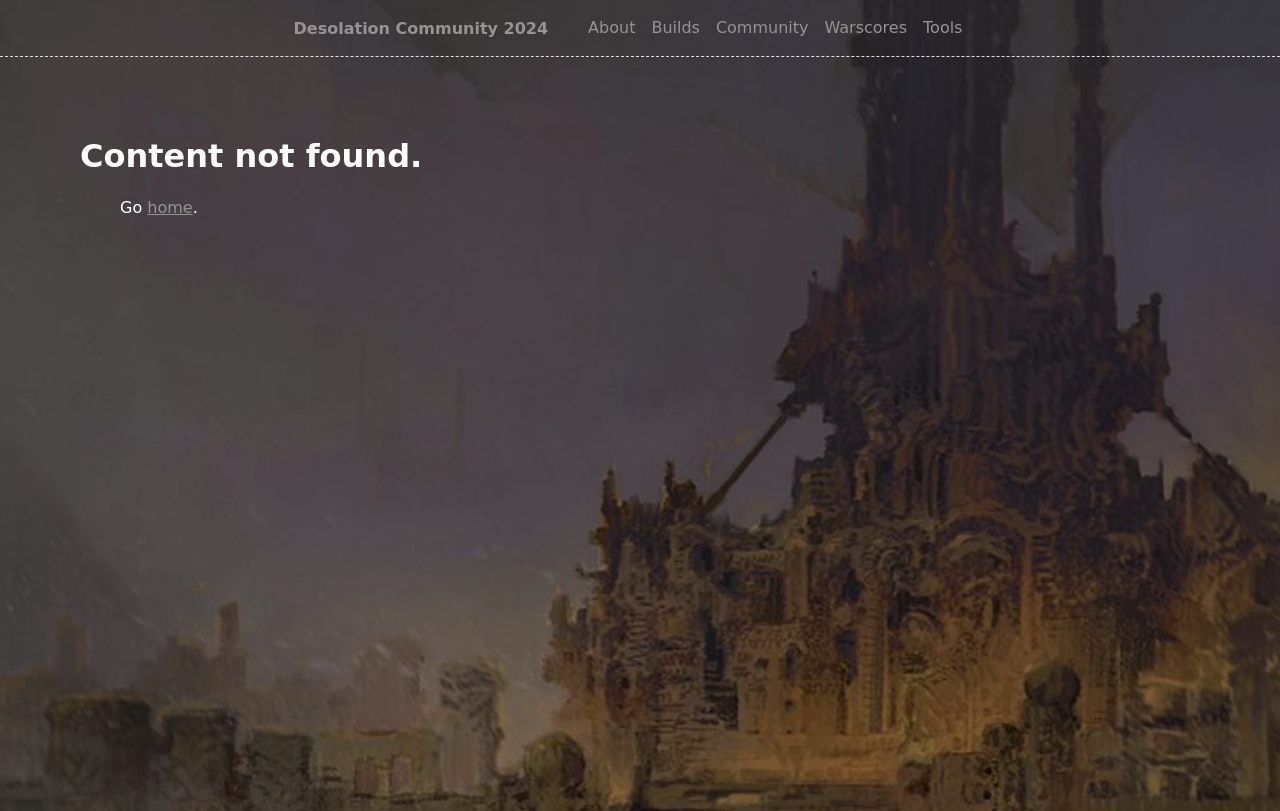Determine the title of the webpage and give its text content.

Content not found. #